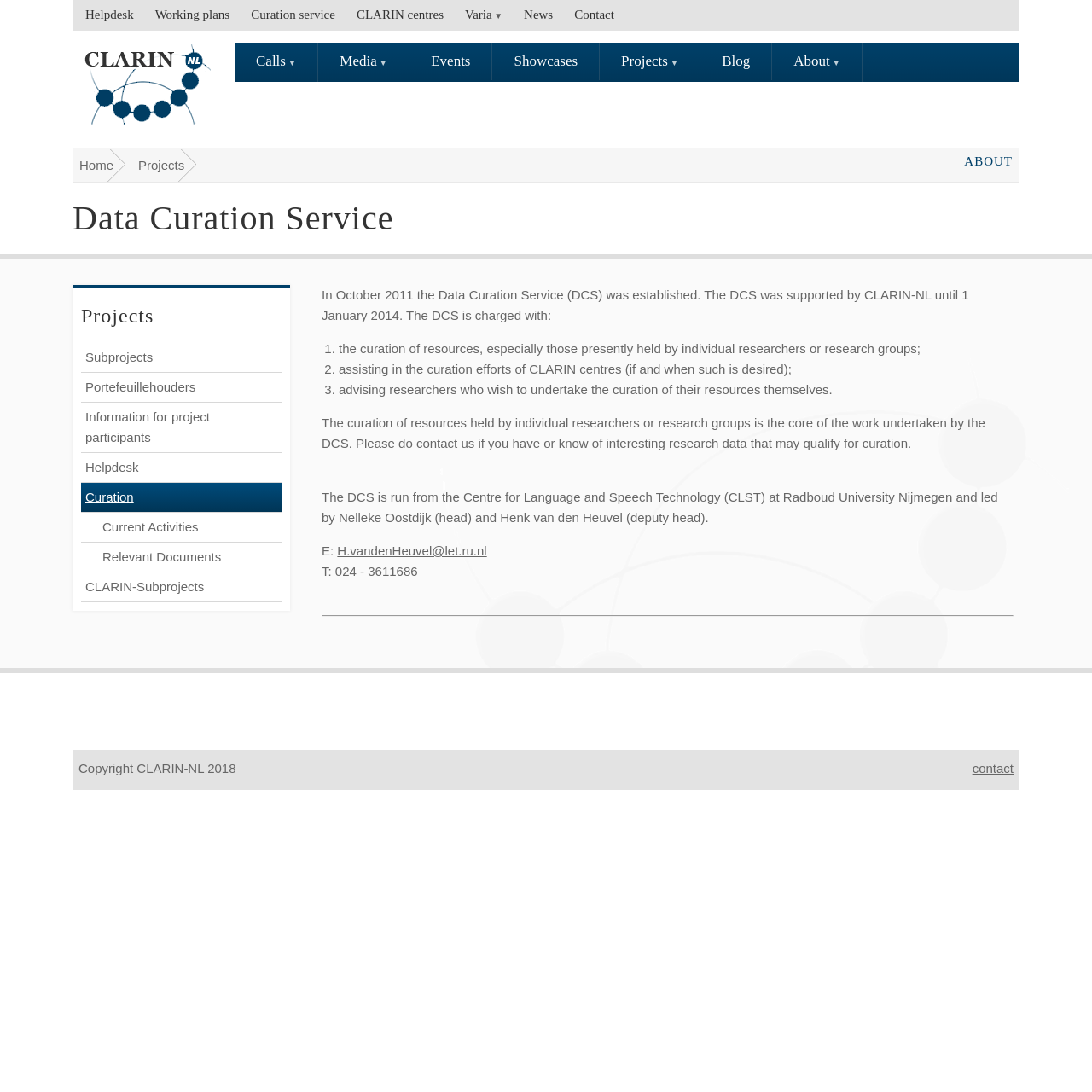What is the copyright year of the webpage?
Provide a fully detailed and comprehensive answer to the question.

The copyright year of the webpage is 2018, as stated in the webpage footer.